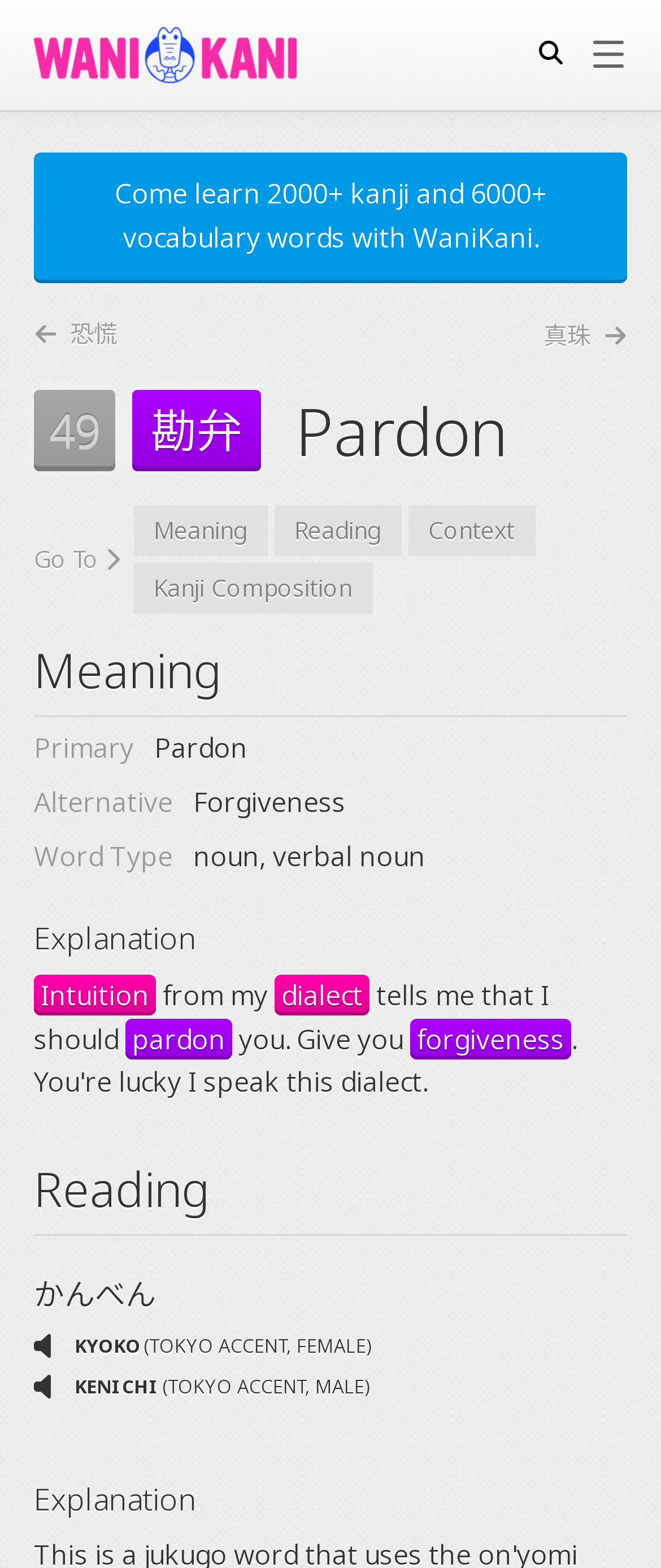How many buttons are there on the webpage?
Answer the question with detailed information derived from the image.

I counted the number of button elements on the webpage, and there are 4 buttons in total, including 'Search', 'Menu', and two buttons with no text.